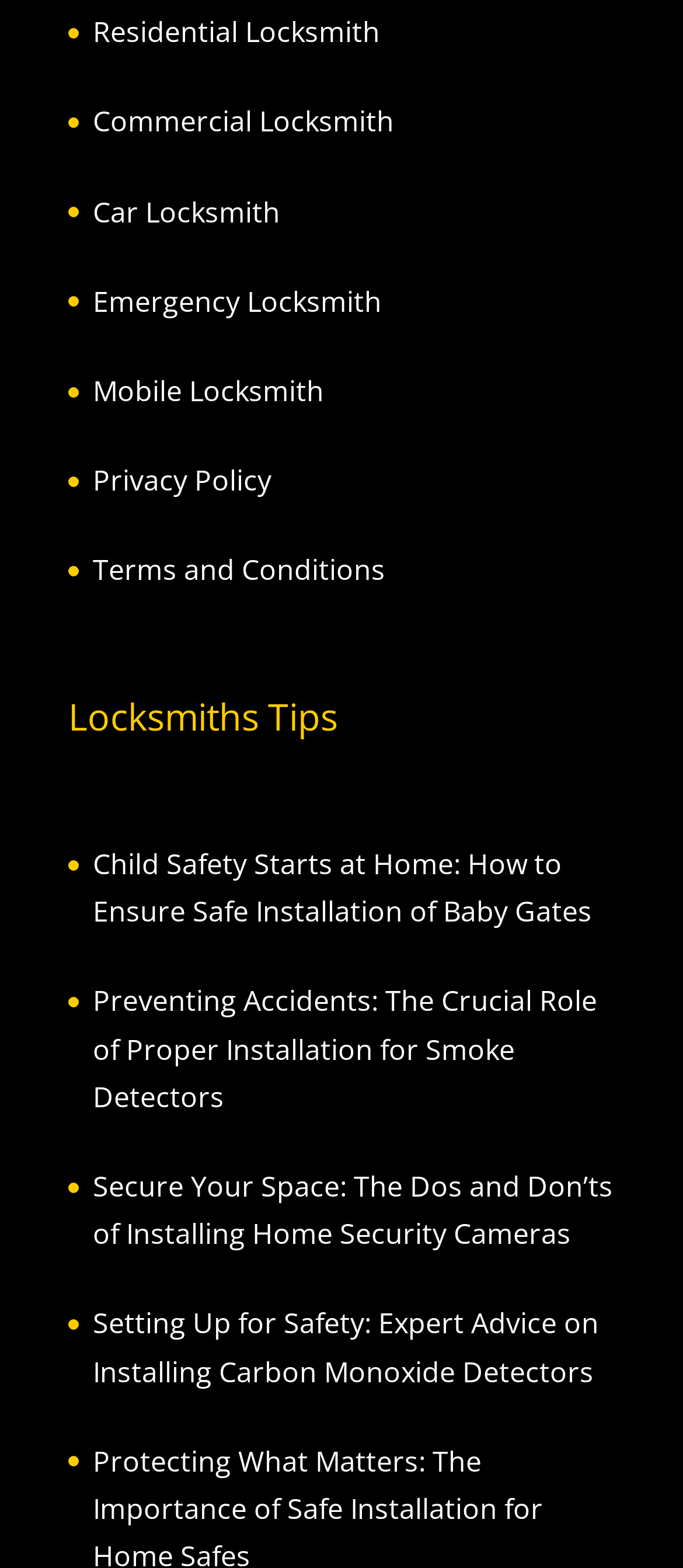Provide your answer in a single word or phrase: 
How many types of locksmith services are offered?

5